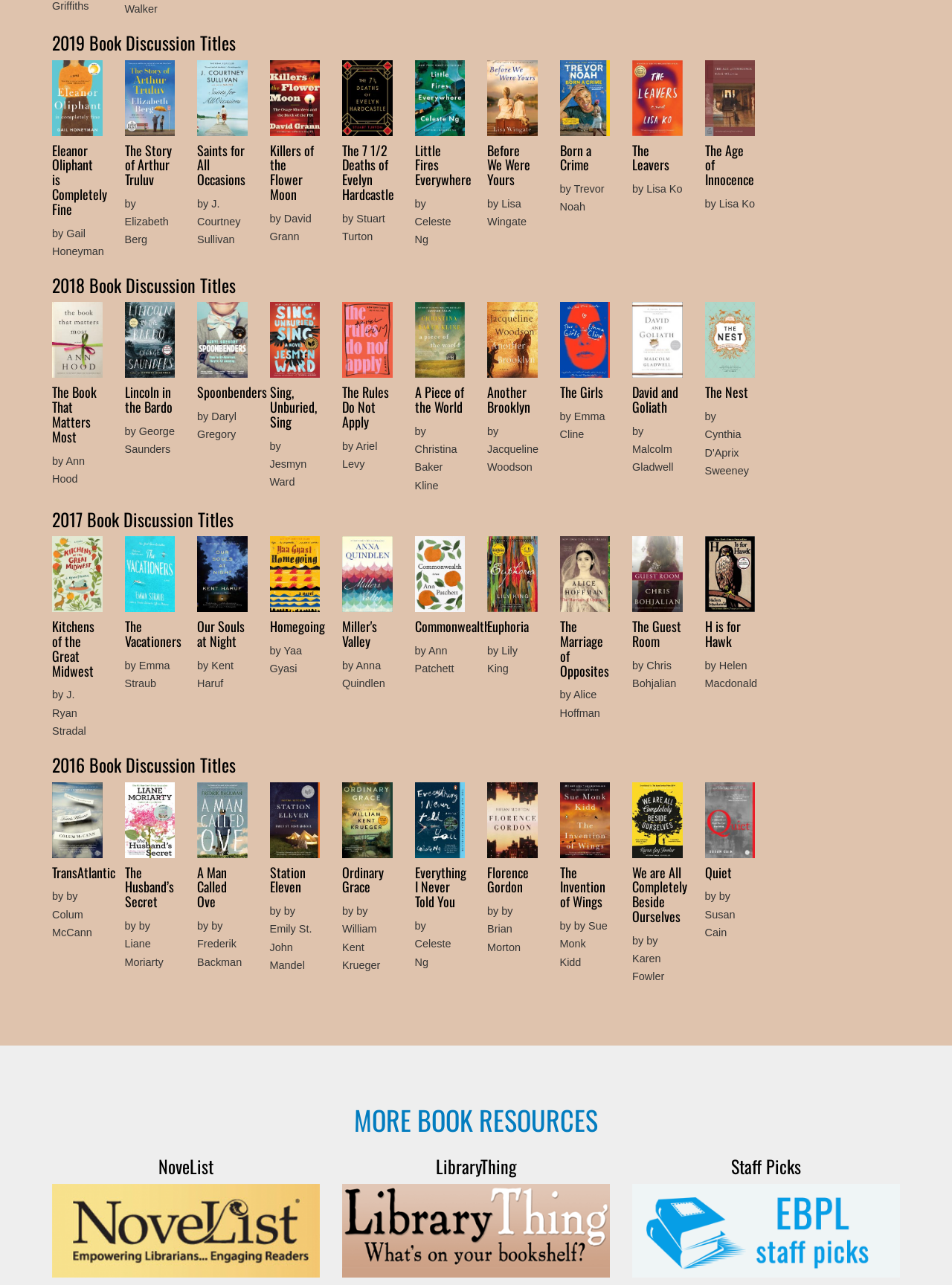What is the author of 'Eleanor Oliphant is Completely Fine'?
Relying on the image, give a concise answer in one word or a brief phrase.

Gail Honeyman